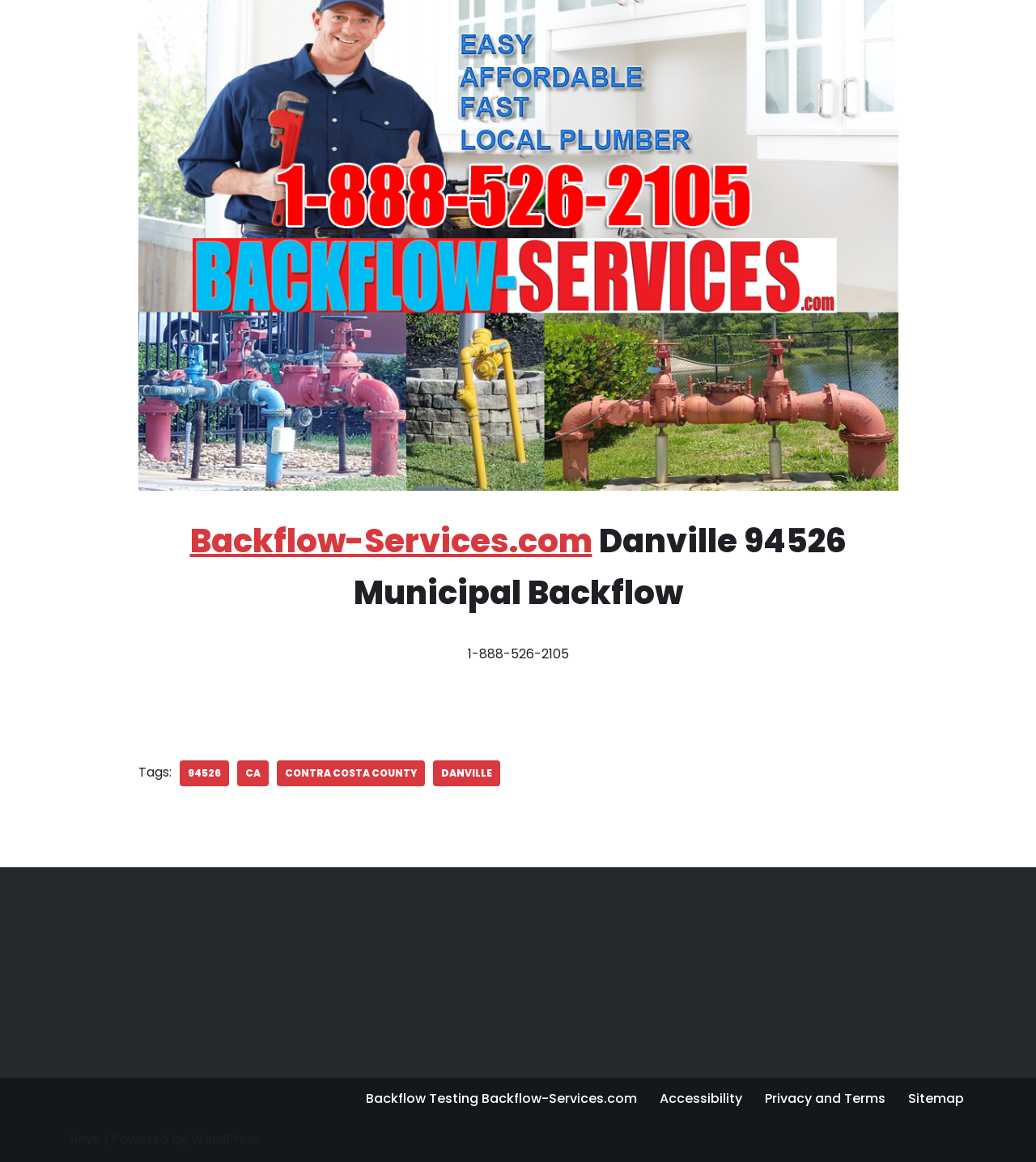What is the county mentioned on the webpage?
Based on the image, give a one-word or short phrase answer.

CONTRA COSTA COUNTY